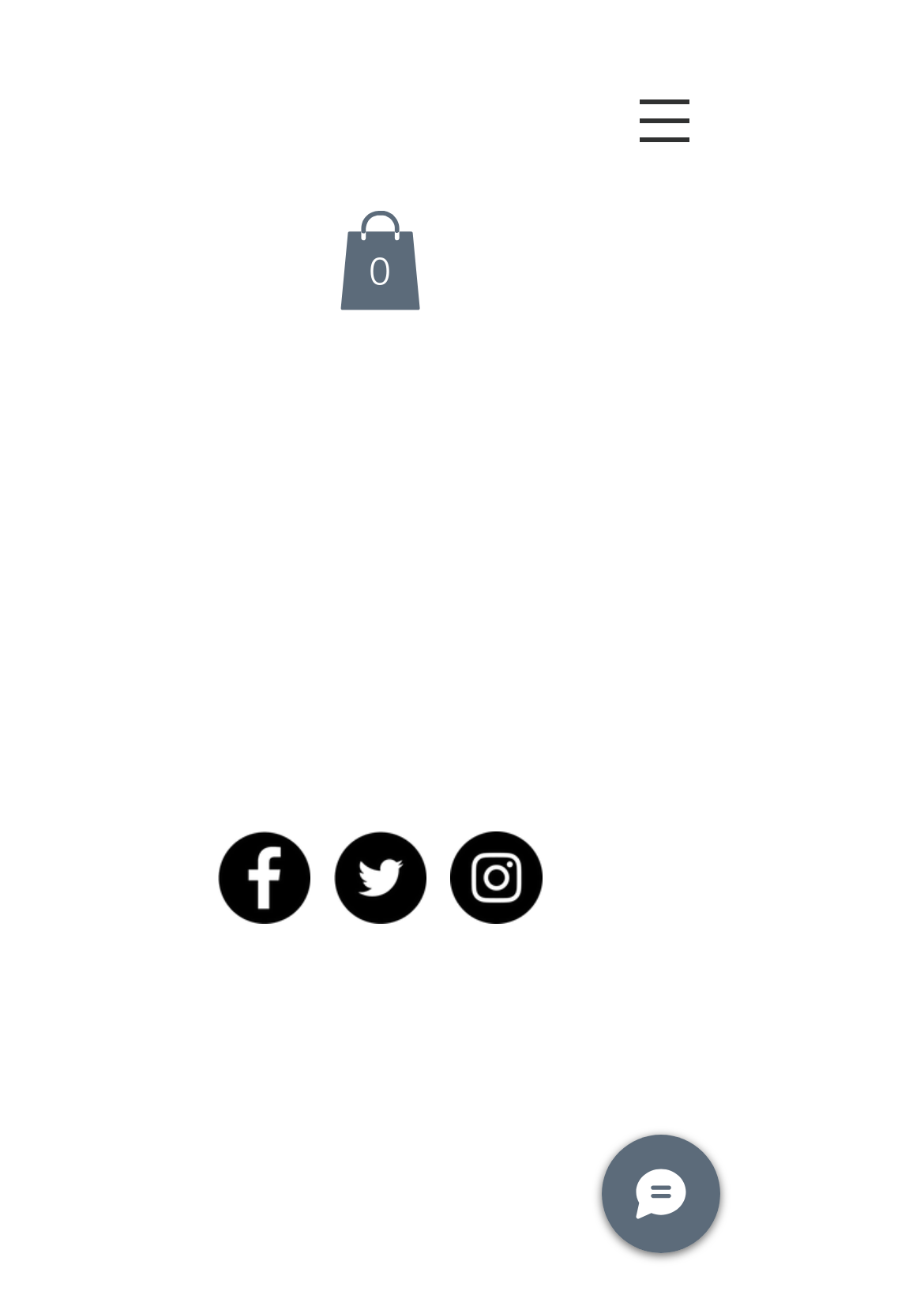What is the purpose of the button at the bottom right?
Please provide a full and detailed response to the question.

I found the button 'Chat' at the bottom right of the webpage, which suggests that it is a chat button, possibly for customer support or inquiry.